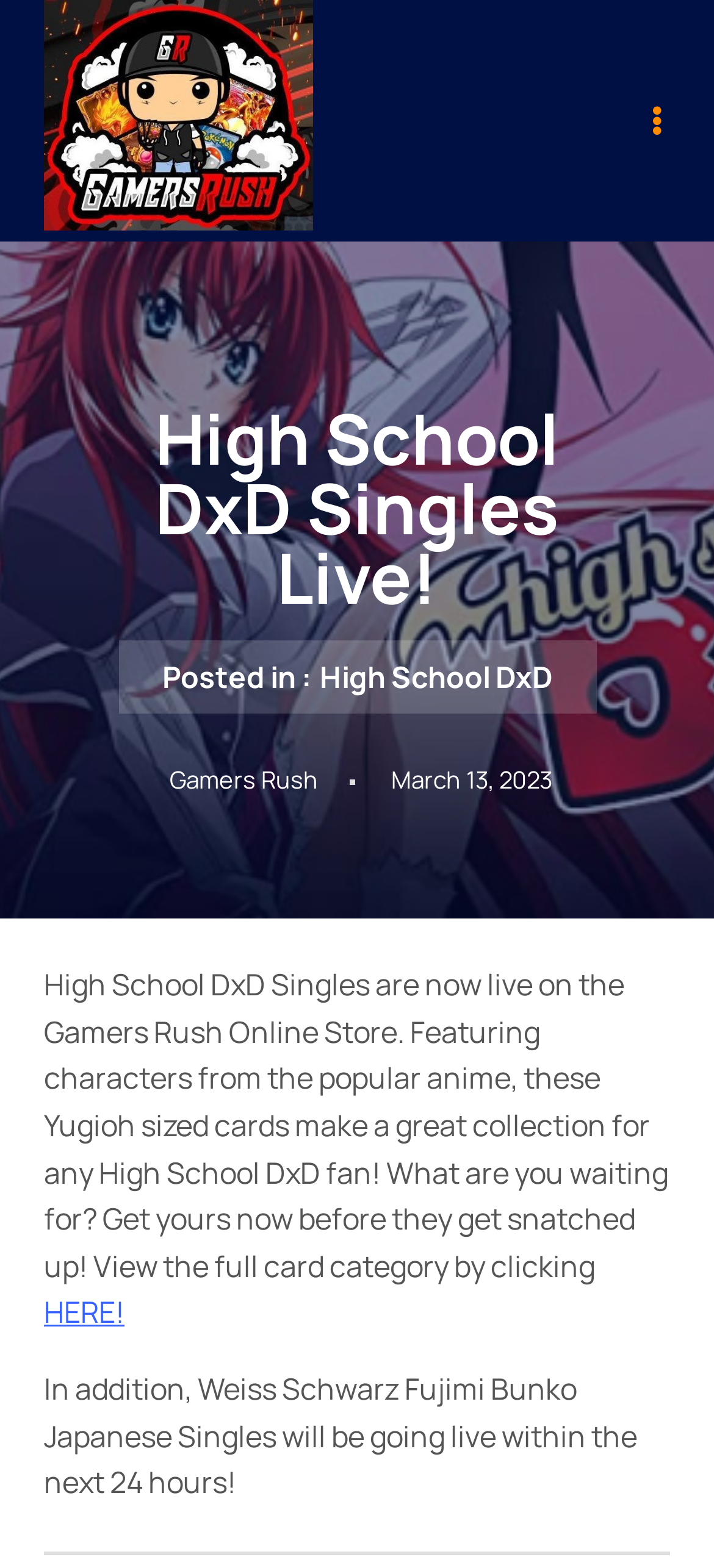Extract the primary headline from the webpage and present its text.

High School DxD Singles Live!